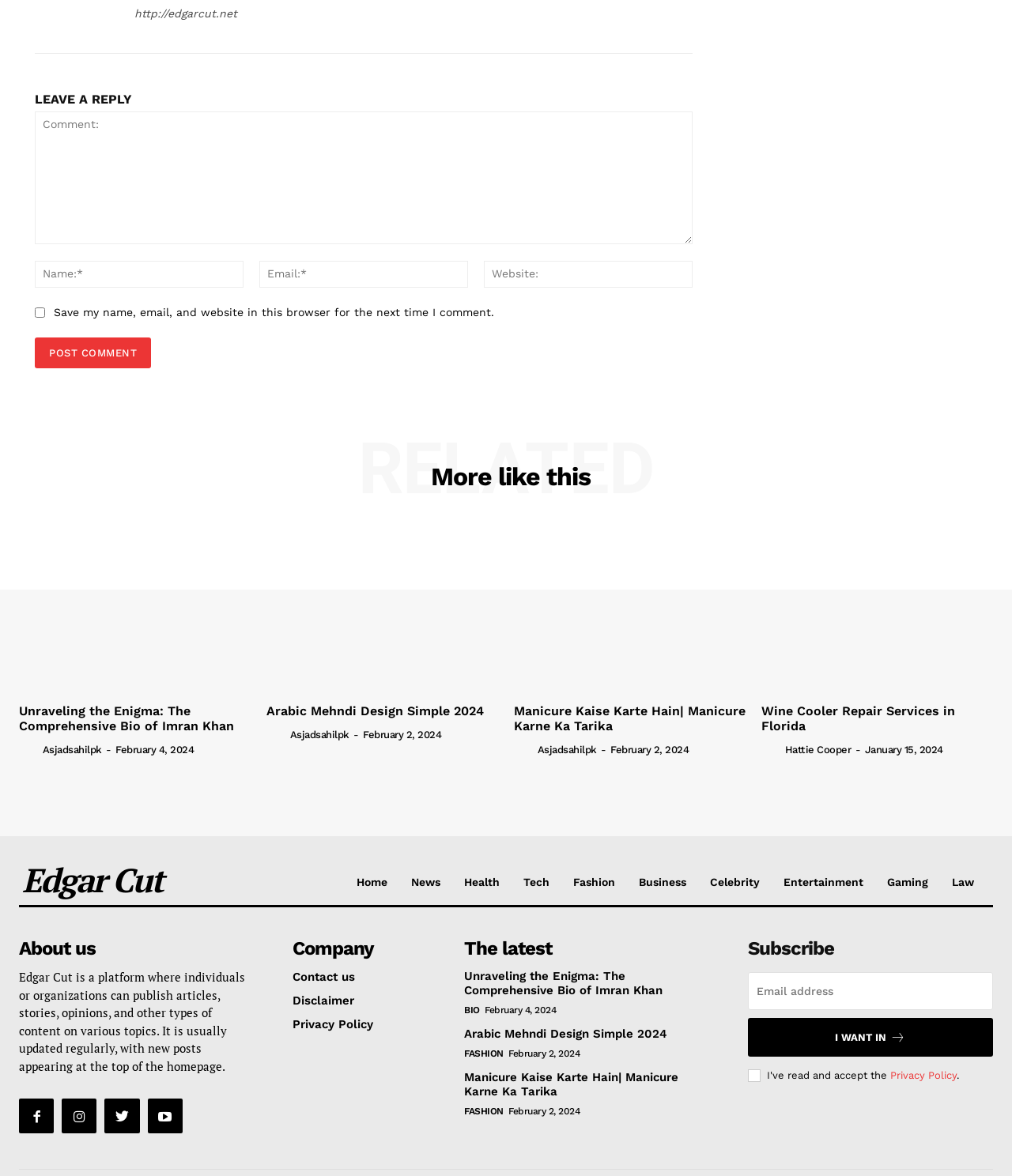Can you identify the bounding box coordinates of the clickable region needed to carry out this instruction: 'Click on the 'Teammates' link'? The coordinates should be four float numbers within the range of 0 to 1, stated as [left, top, right, bottom].

None